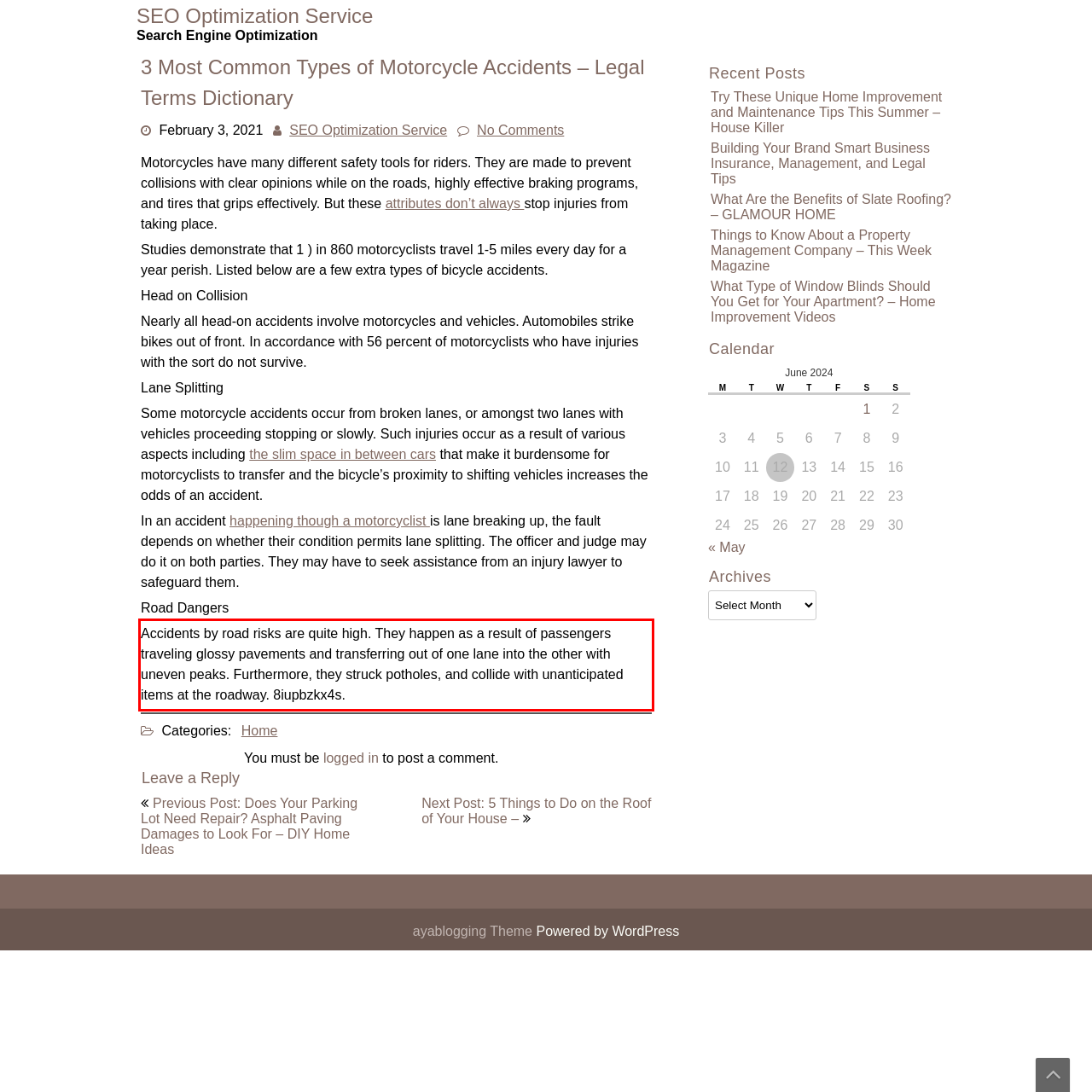Please examine the webpage screenshot and extract the text within the red bounding box using OCR.

Accidents by road risks are quite high. They happen as a result of passengers traveling glossy pavements and transferring out of one lane into the other with uneven peaks. Furthermore, they struck potholes, and collide with unanticipated items at the roadway. 8iupbzkx4s.